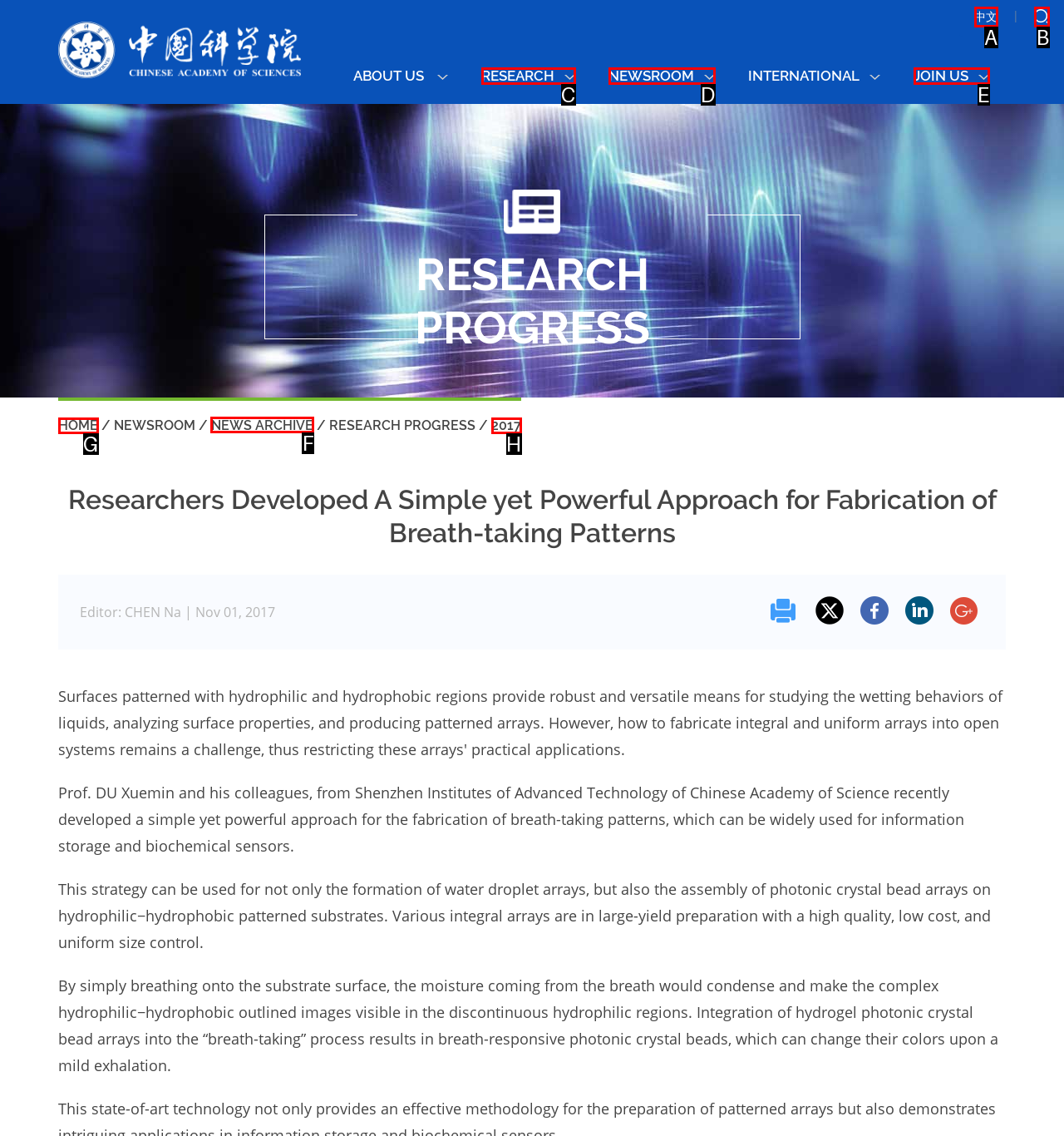Tell me the letter of the correct UI element to click for this instruction: Read news archive. Answer with the letter only.

F